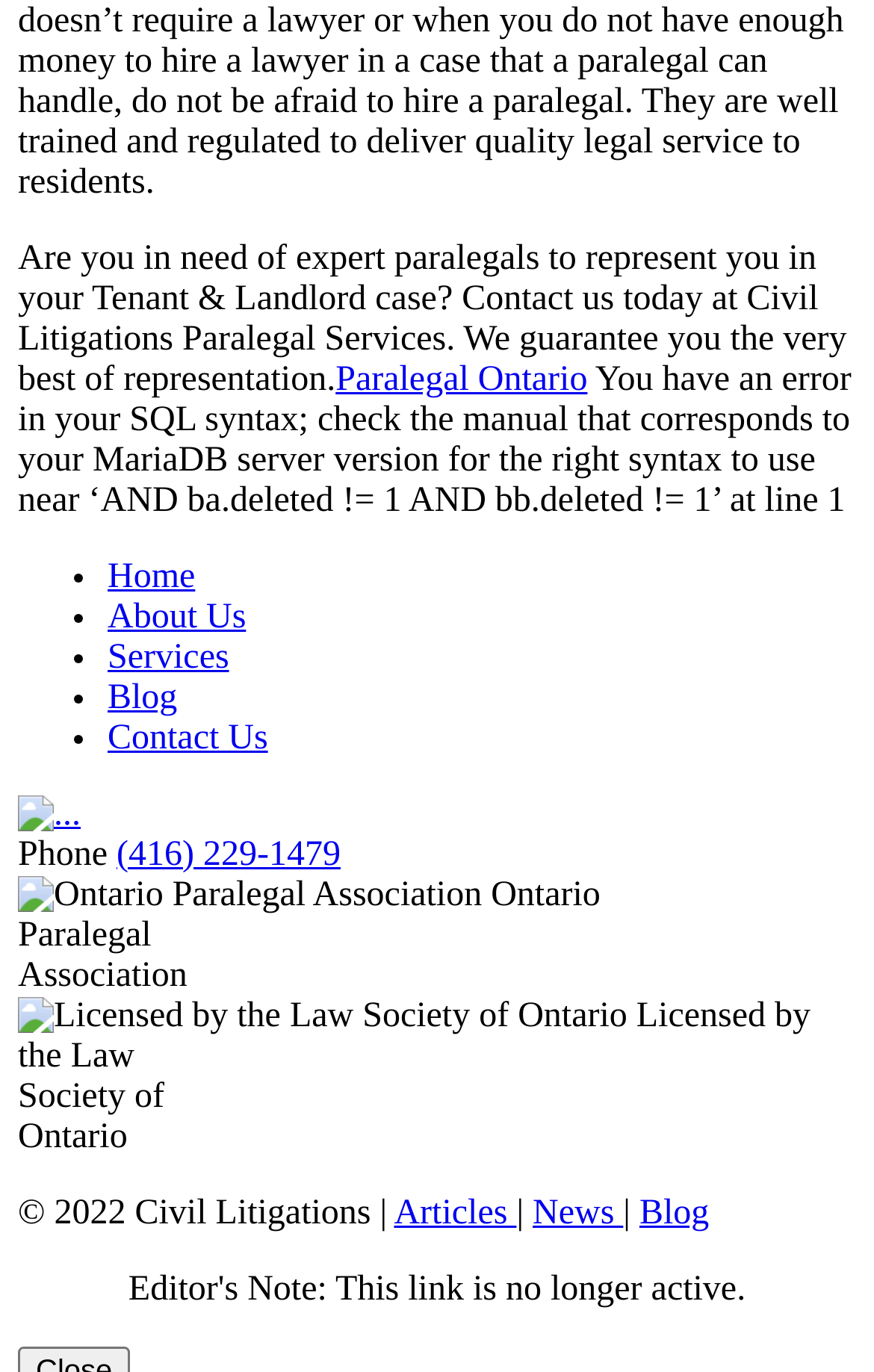Using the description "Home", predict the bounding box of the relevant HTML element.

[0.123, 0.406, 0.223, 0.434]